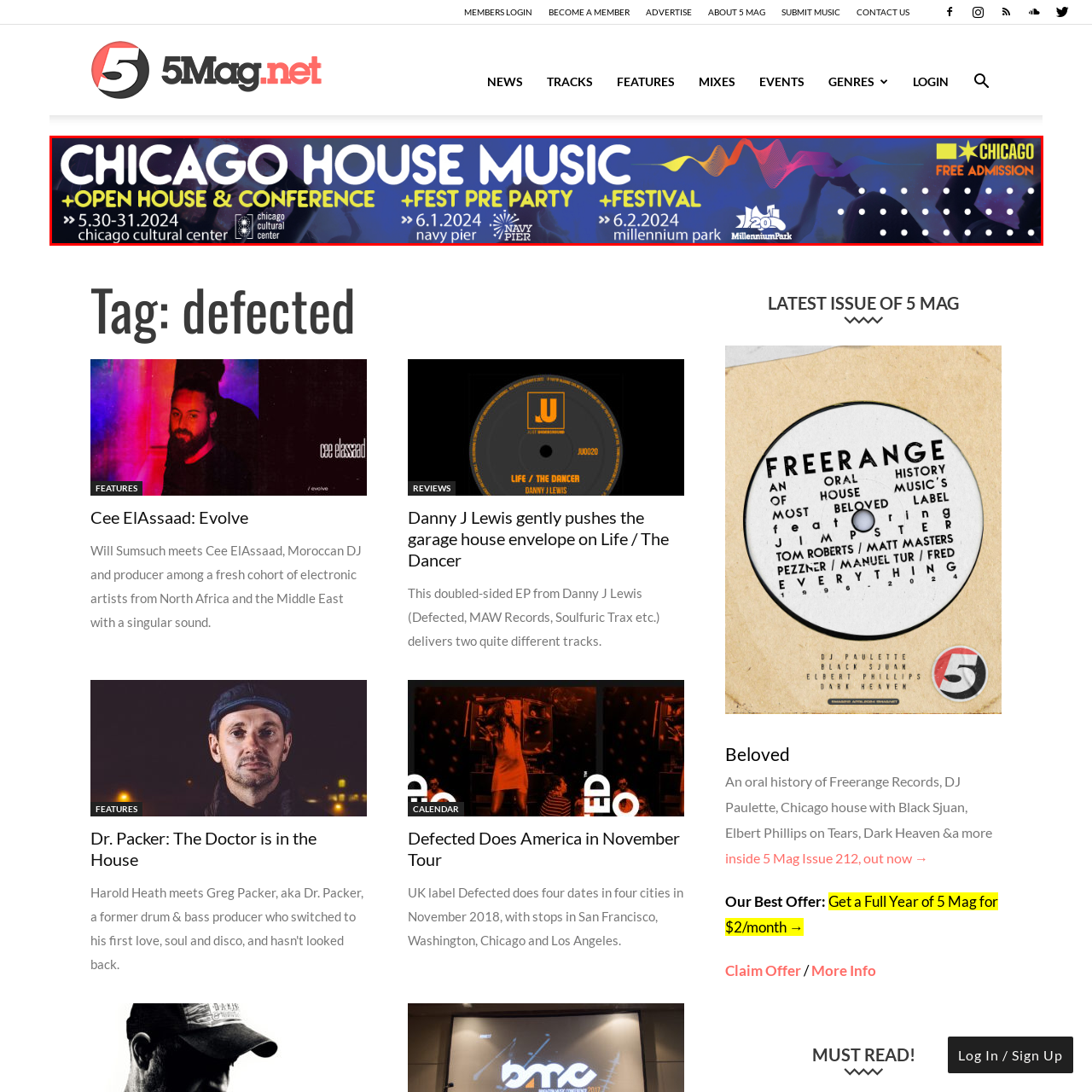Is admission to the event free?
Focus on the image bounded by the red box and reply with a one-word or phrase answer.

Yes